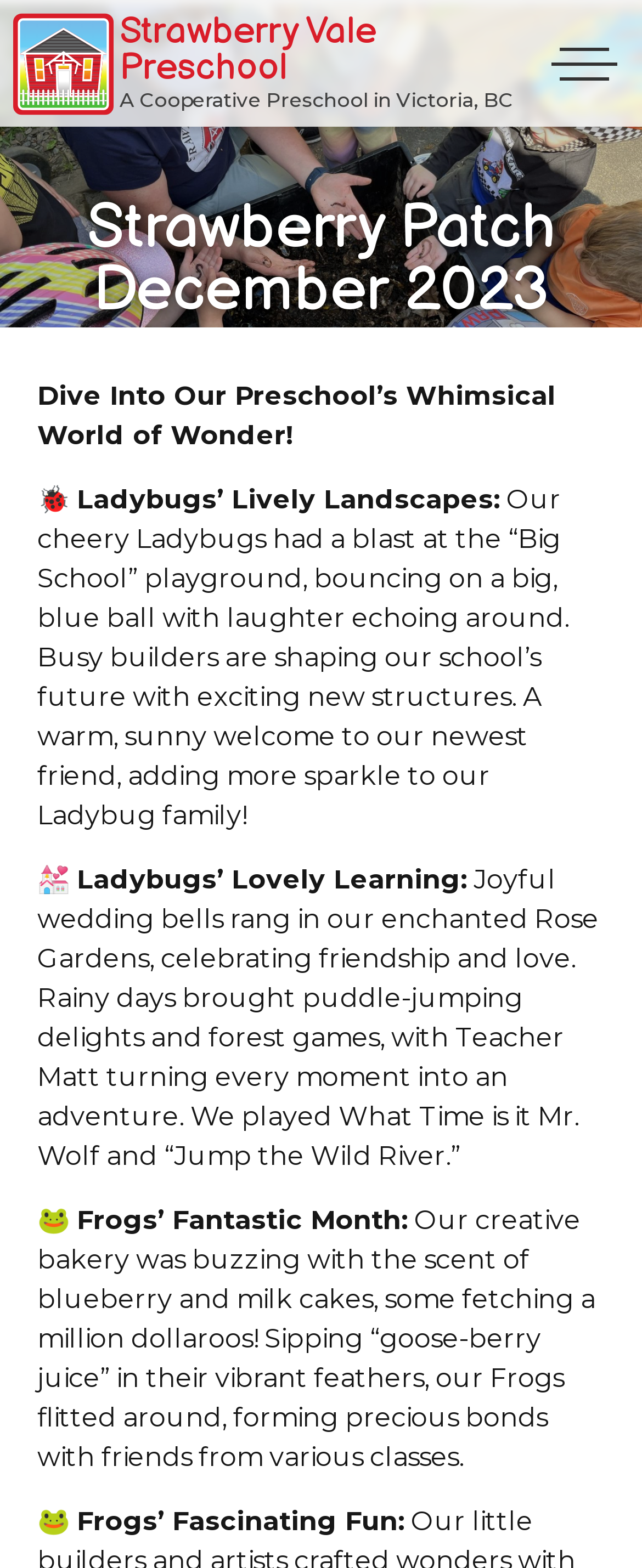Using the information in the image, could you please answer the following question in detail:
What is the name of the preschool?

The name of the preschool can be found in the heading element with the text 'Strawberry Vale Preschool' which is located at the top of the webpage.